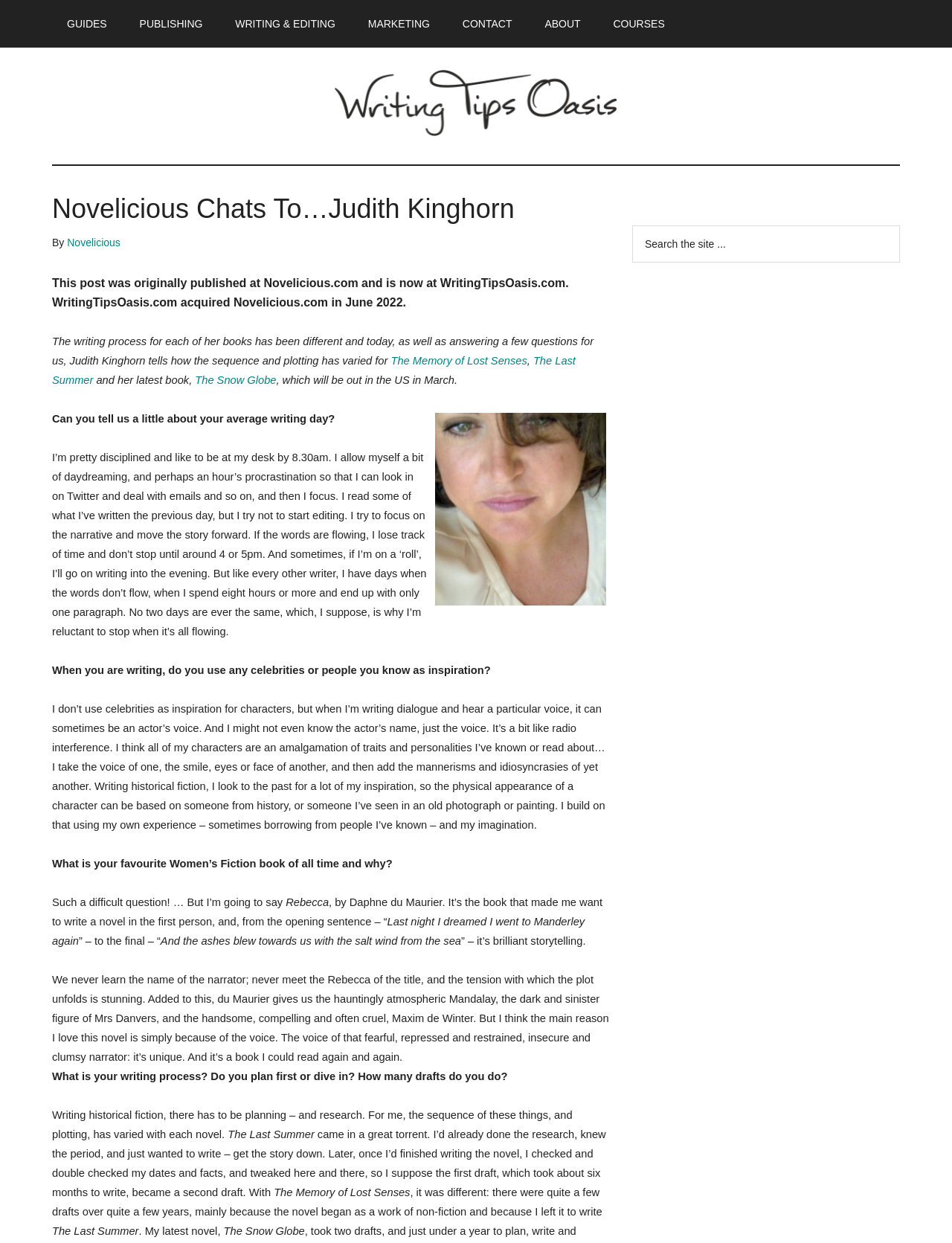What is Judith Kinghorn's favorite Women's Fiction book?
Look at the webpage screenshot and answer the question with a detailed explanation.

Judith Kinghorn's favorite Women's Fiction book is 'Rebecca' by Daphne du Maurier, as mentioned in the text 'Such a difficult question! … But I’m going to say Rebecca, by Daphne du Maurier.'